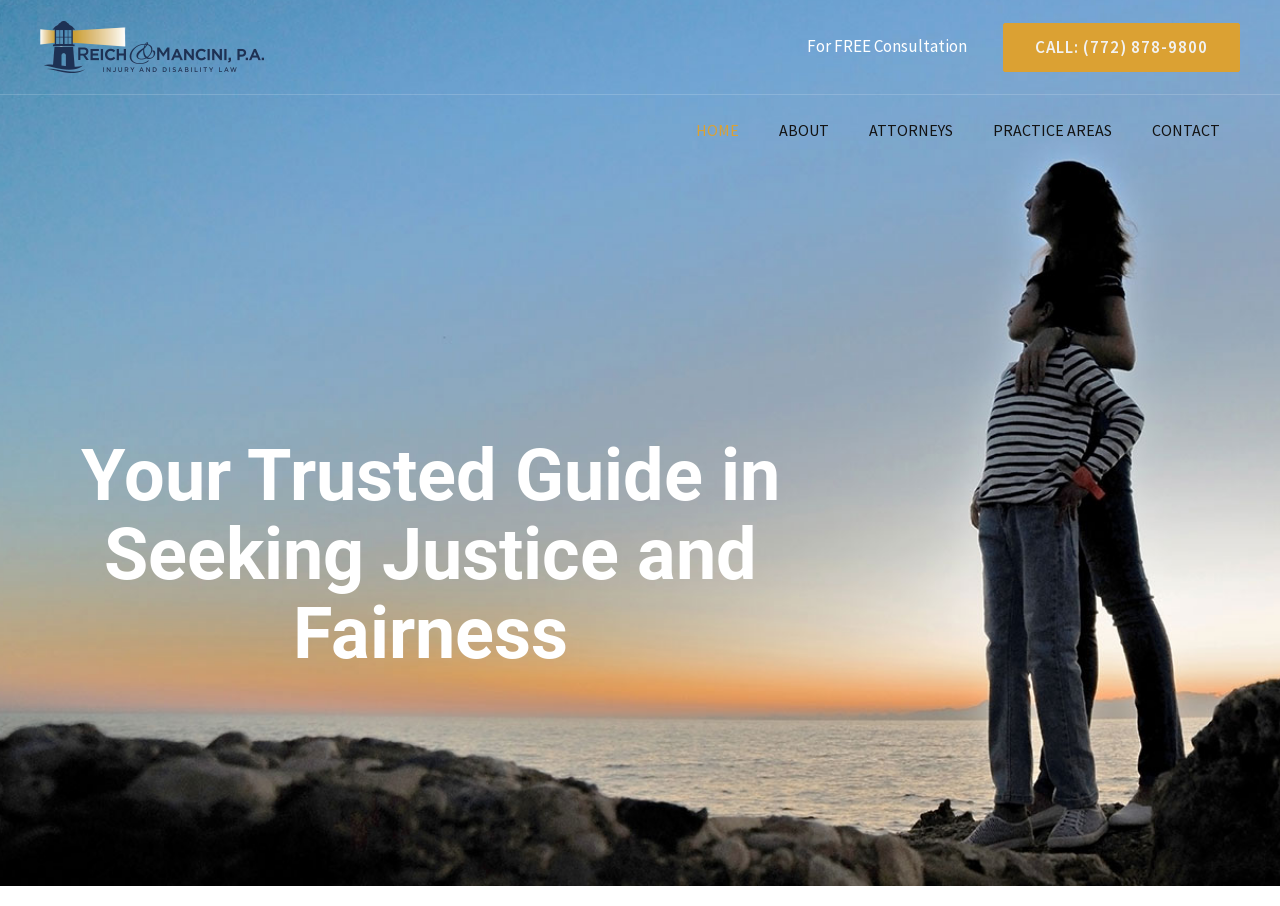Summarize the webpage with intricate details.

The webpage is about Reich & Mancini, a law firm specializing in injury law. At the top left, there is a logo image and a link with the firm's name, "Reich & Mancini". Below the logo, there is a call-to-action text "For FREE Consultation". On the top right, there is a phone number link "CALL: (772) 878-9800" for visitors to contact the firm.

The main navigation menu is located at the top center of the page, with five links: "HOME", "ABOUT", "ATTORNEYS", "PRACTICE AREAS", and "CONTACT". These links are evenly spaced and horizontally aligned.

Below the navigation menu, there is a heading that reads "Your Trusted Guide in Seeking Justice and Fairness", which is likely the main title of the page.